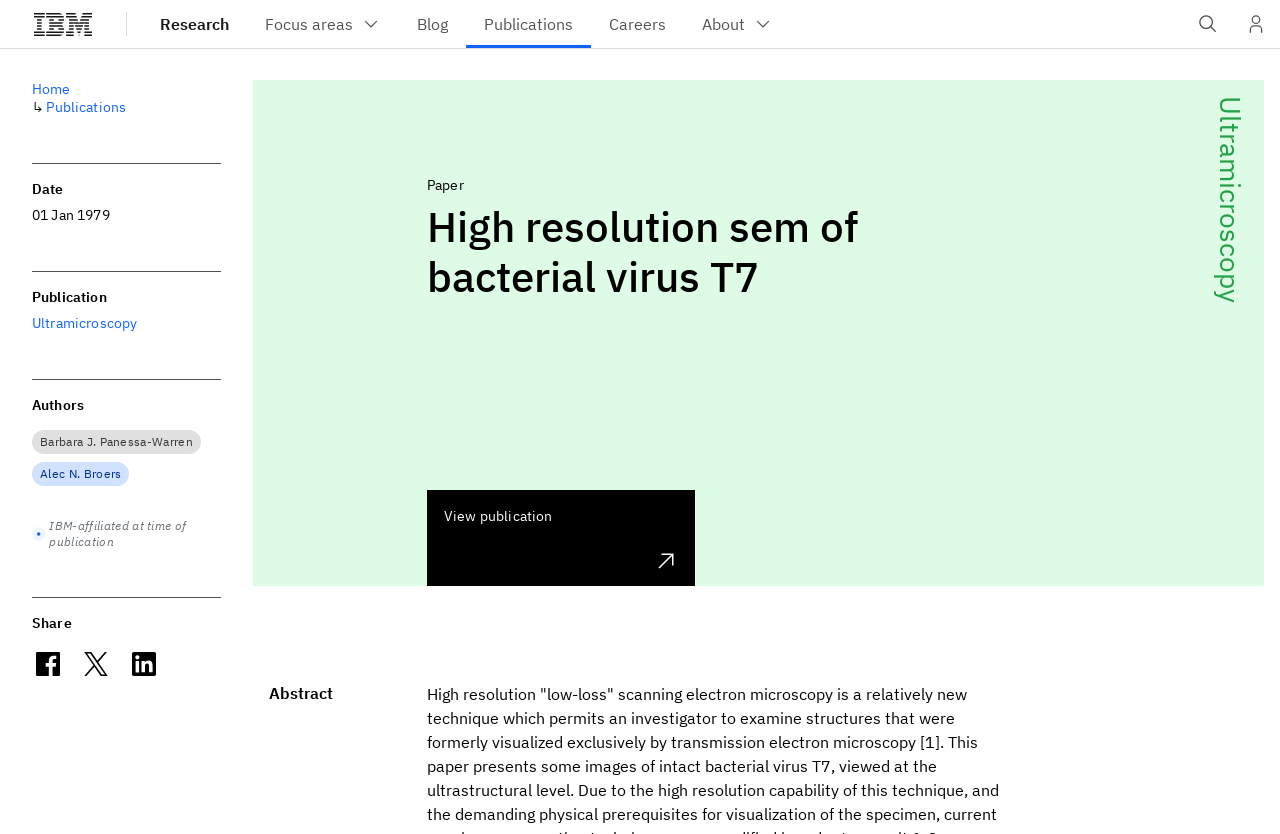Pinpoint the bounding box coordinates for the area that should be clicked to perform the following instruction: "Share on Facebook".

[0.025, 0.777, 0.05, 0.815]